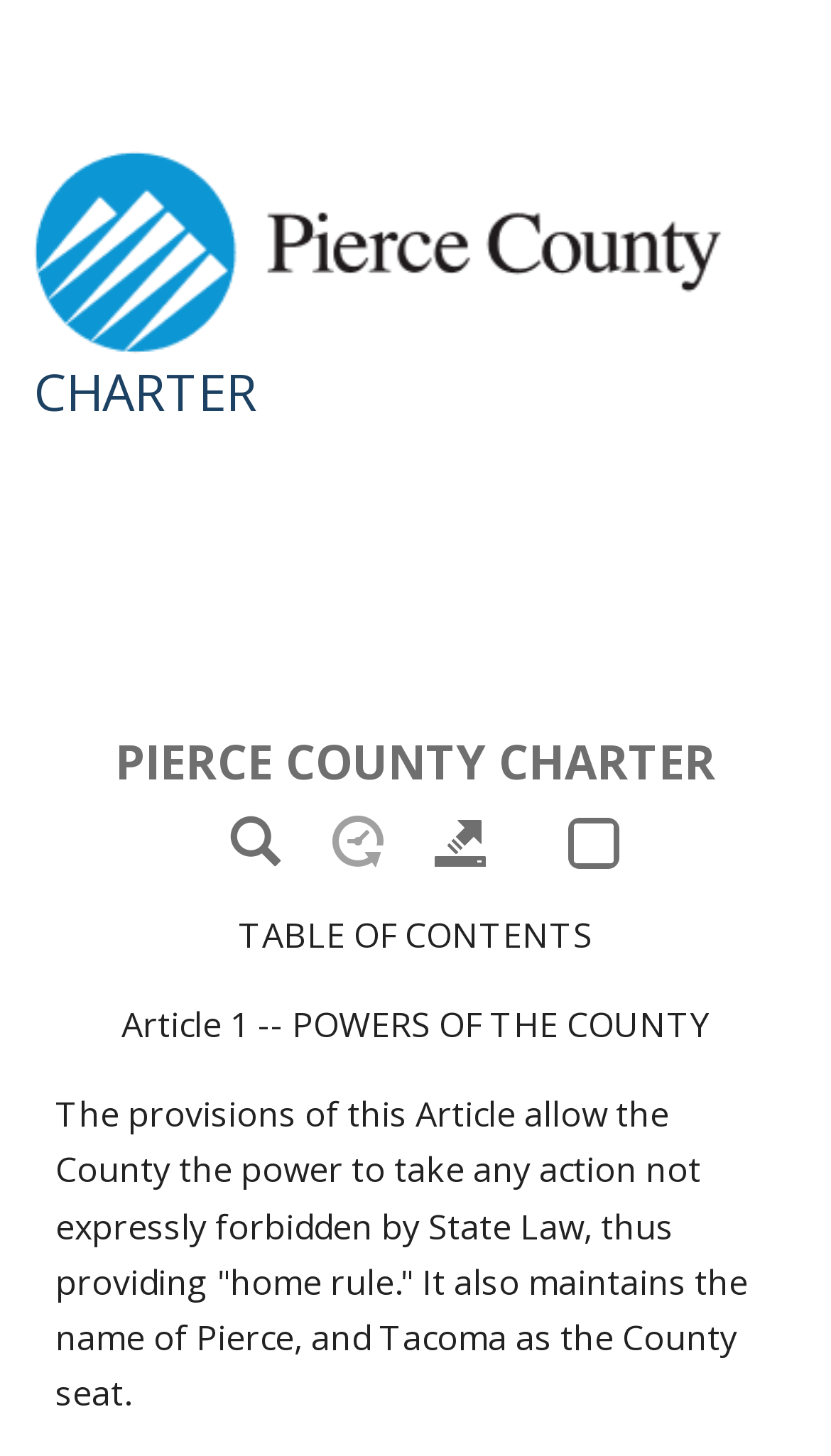Analyze the image and provide a detailed answer to the question: How many navigation links are available?

I counted the number of navigation links at the top of the page, which are 'Home', 'Previous', and 'Next'.